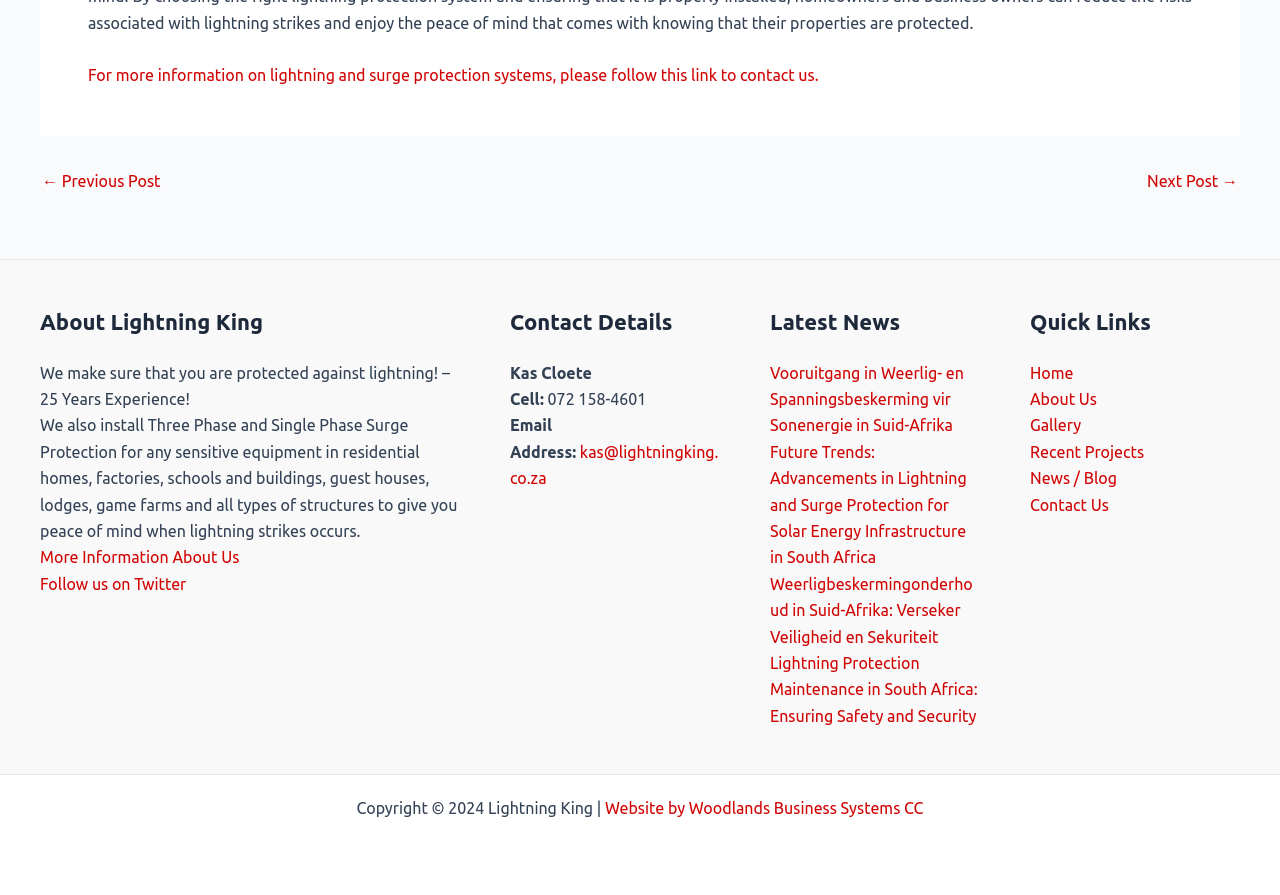Extract the bounding box coordinates for the described element: "Gallery". The coordinates should be represented as four float numbers between 0 and 1: [left, top, right, bottom].

[0.805, 0.465, 0.845, 0.485]